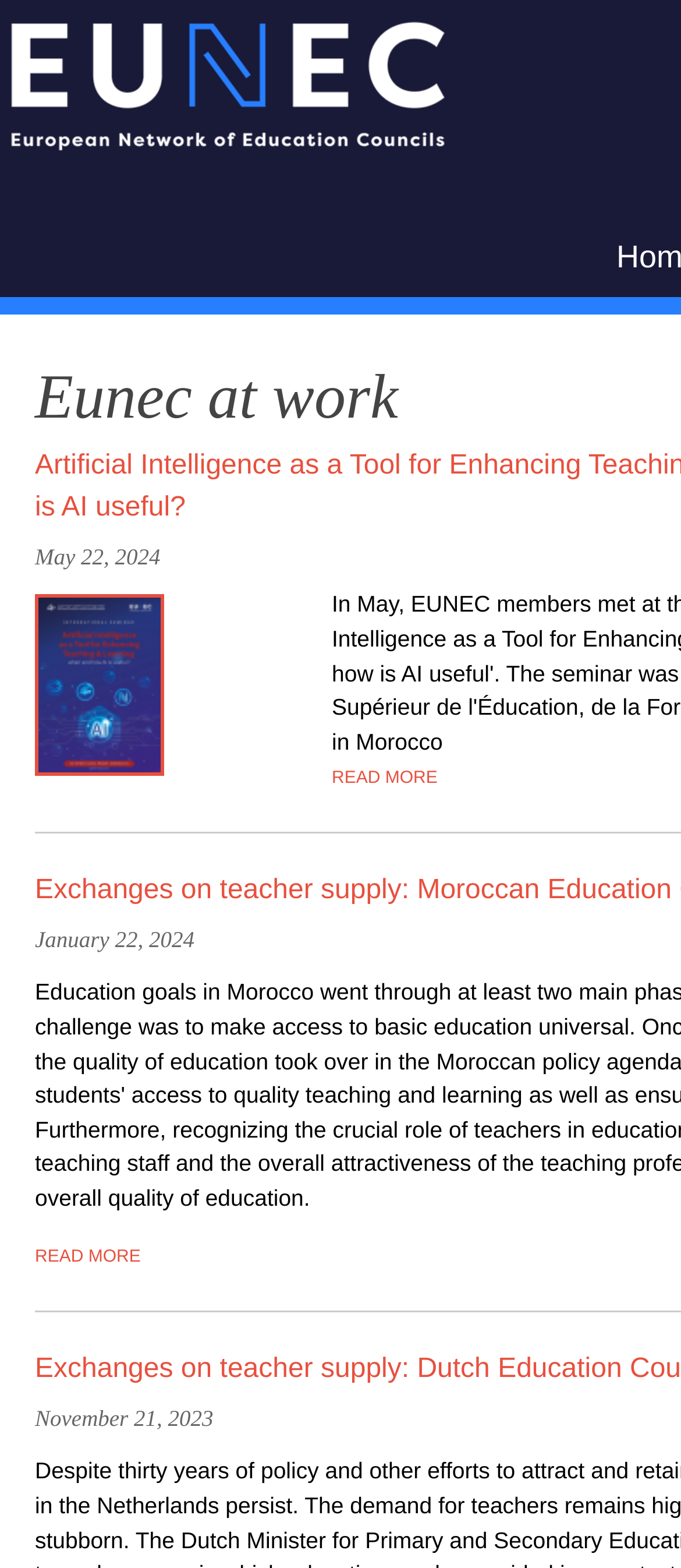Identify the bounding box coordinates for the UI element described as follows: Eunec. Use the format (top-left x, top-left y, bottom-right x, bottom-right y) and ensure all values are floating point numbers between 0 and 1.

[0.0, 0.011, 0.667, 0.097]